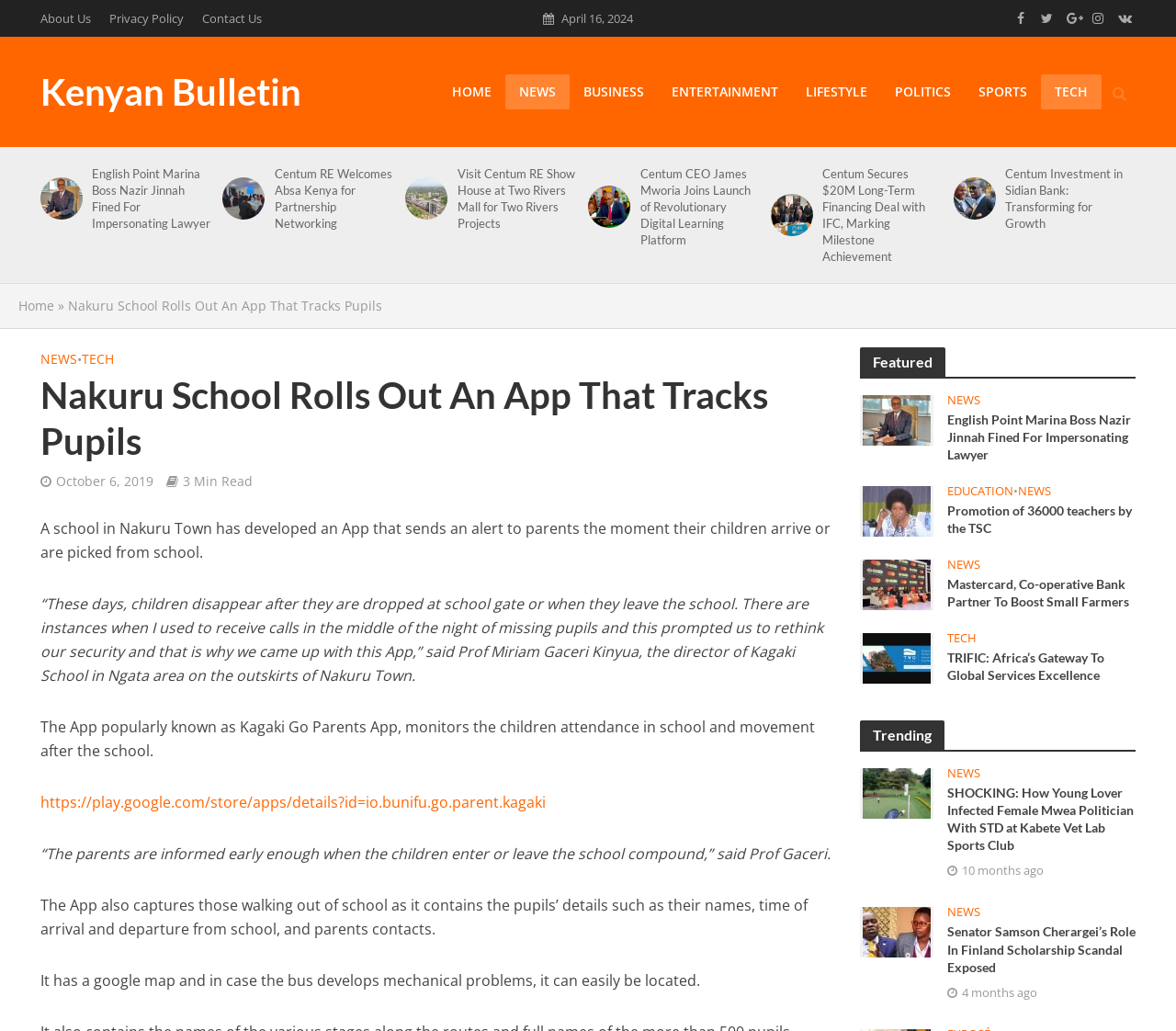Find the bounding box coordinates of the clickable element required to execute the following instruction: "Click on the 'English Point Marina Boss Nazir Jinnah Fined For Impersonating Lawyer' article". Provide the coordinates as four float numbers between 0 and 1, i.e., [left, top, right, bottom].

[0.734, 0.397, 0.792, 0.415]